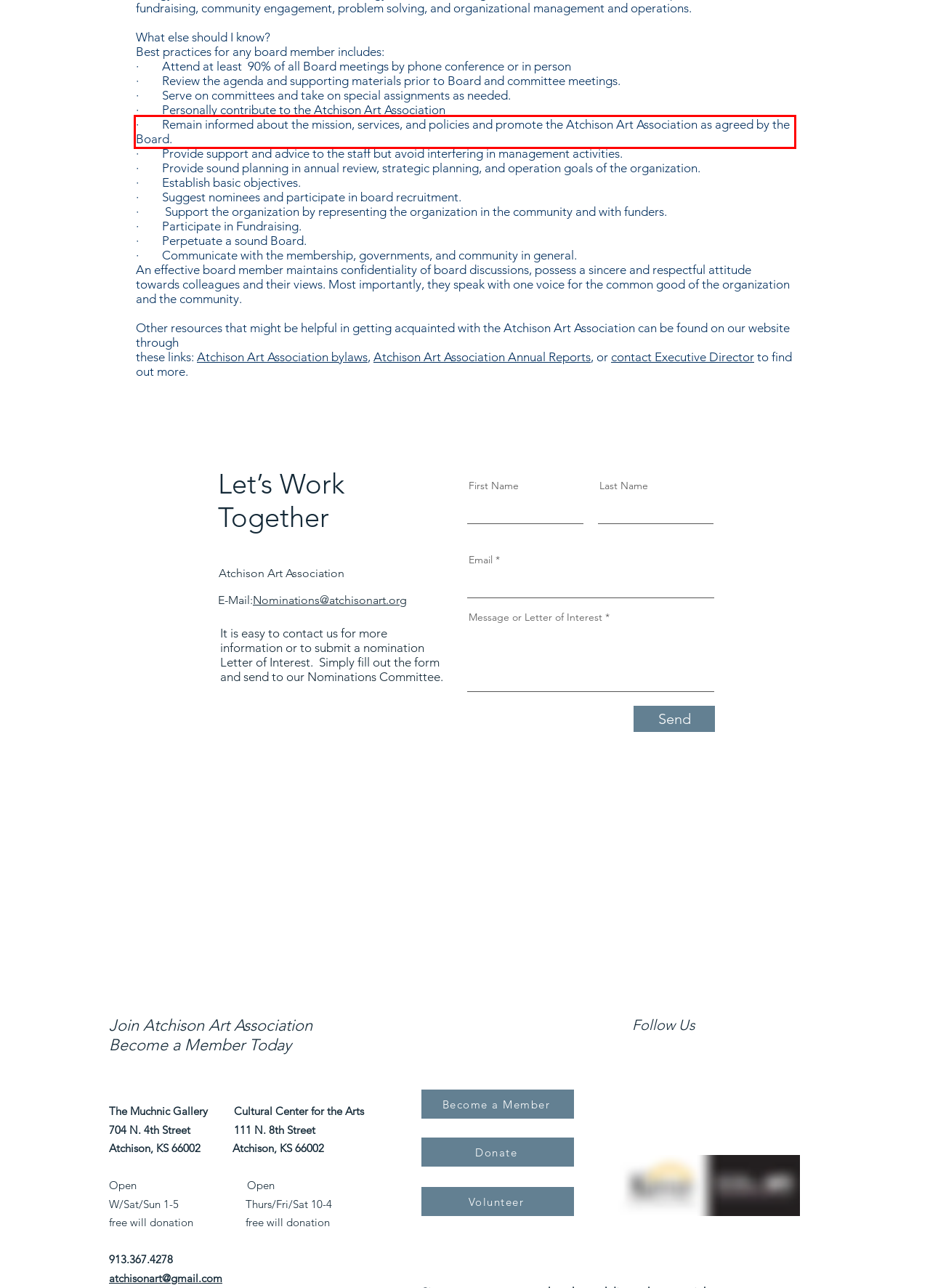Look at the screenshot of the webpage, locate the red rectangle bounding box, and generate the text content that it contains.

· Remain informed about the mission, services, and policies and promote the Atchison Art Association as agreed by the Board.